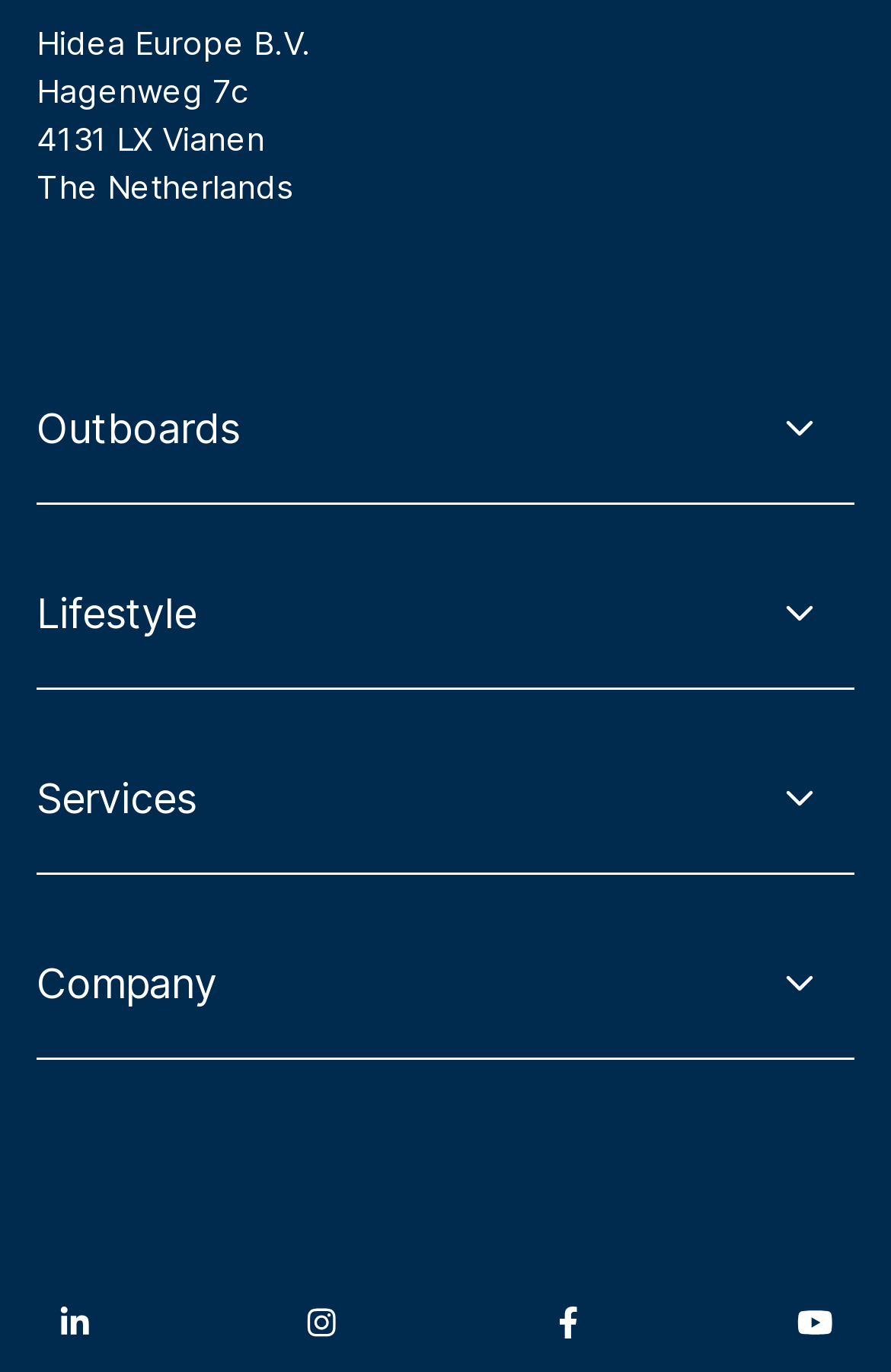What is the company name?
Provide an in-depth and detailed answer to the question.

The company name is mentioned at the top of the webpage, in the first static text element, which reads 'Hidea Europe B.V.'.